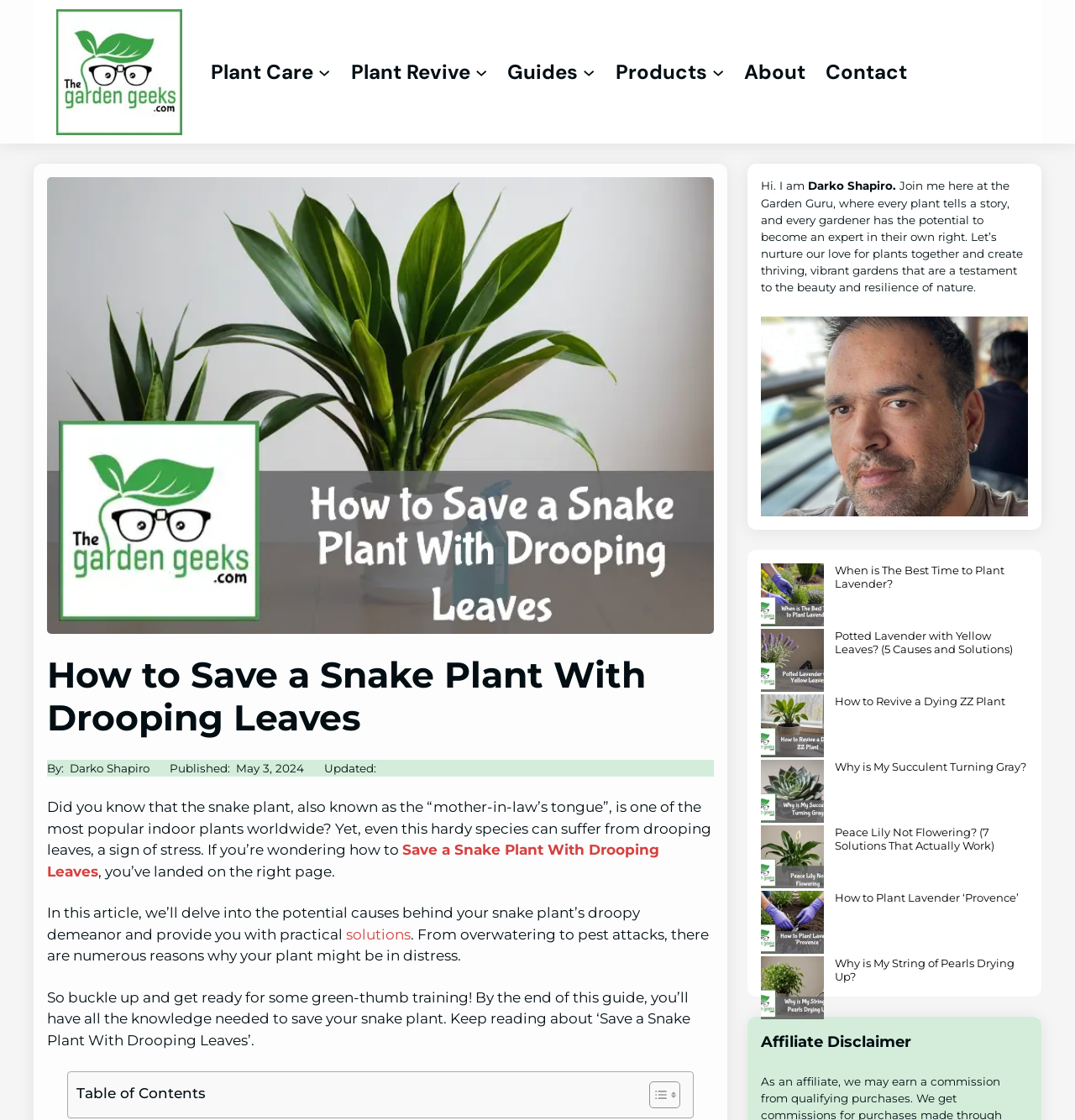Extract the top-level heading from the webpage and provide its text.

How to Save a Snake Plant With Drooping Leaves